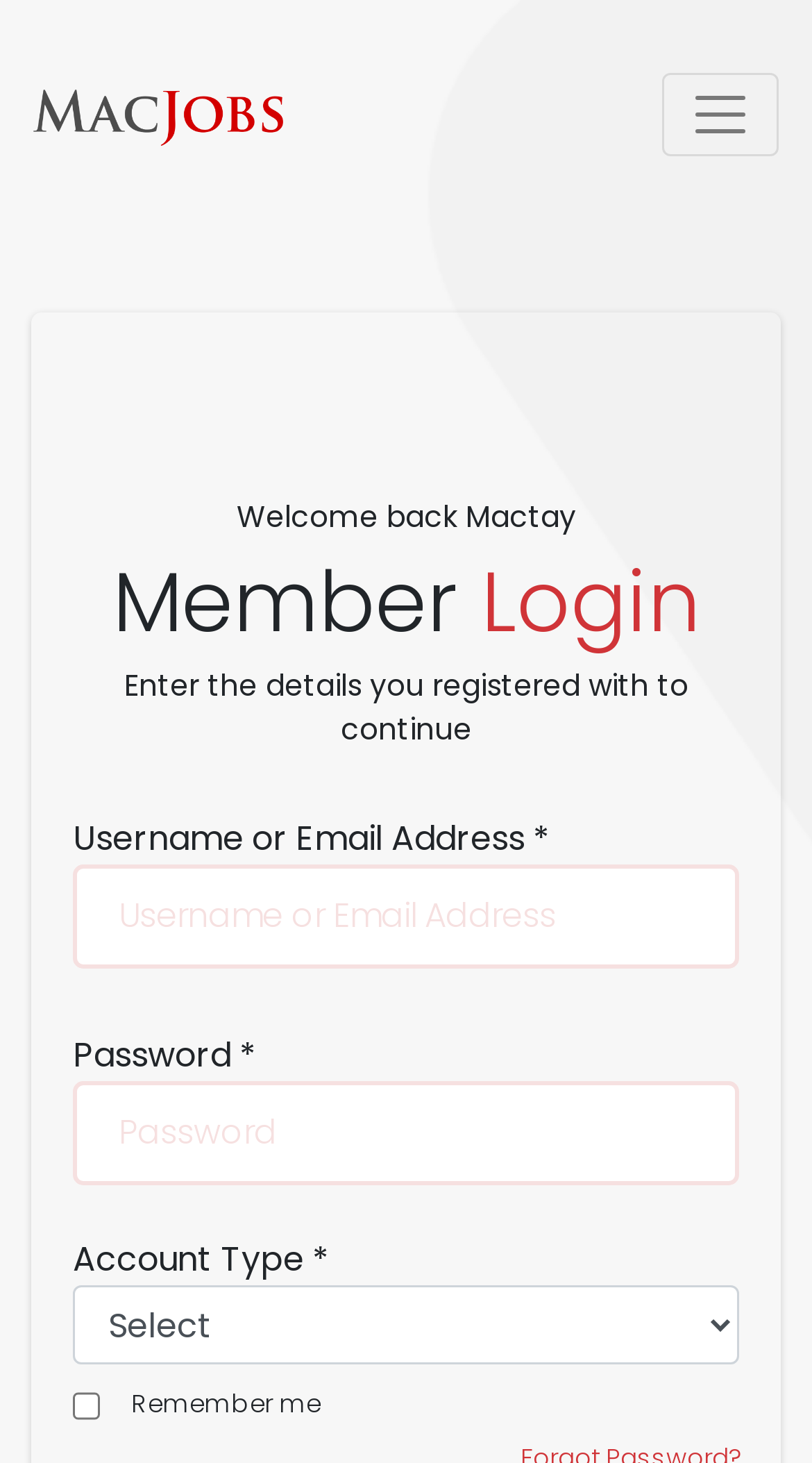Create a detailed narrative of the webpage’s visual and textual elements.

The webpage is a login page for MacJobsNg, a job portal in Lagos, Nigeria. At the top left corner, there is a link and an image, likely a logo. On the top right corner, there is a button to toggle navigation.

Below the top section, there is a welcome message "Welcome back Mactay" followed by a label "Member" and a "Login" button. The login form is located below, with a description "Enter the details you registered with to continue".

The login form consists of three input fields: "Username or Email Address", "Password", and "Account Type". Each field has a corresponding label and a text box or combo box to enter the information. The "Username or Email Address" and "Password" fields are required. Below the "Account Type" field, there is a checkbox with the label "Remember me".

Overall, the webpage is a simple login page with a clear and concise layout, making it easy for users to enter their login credentials.